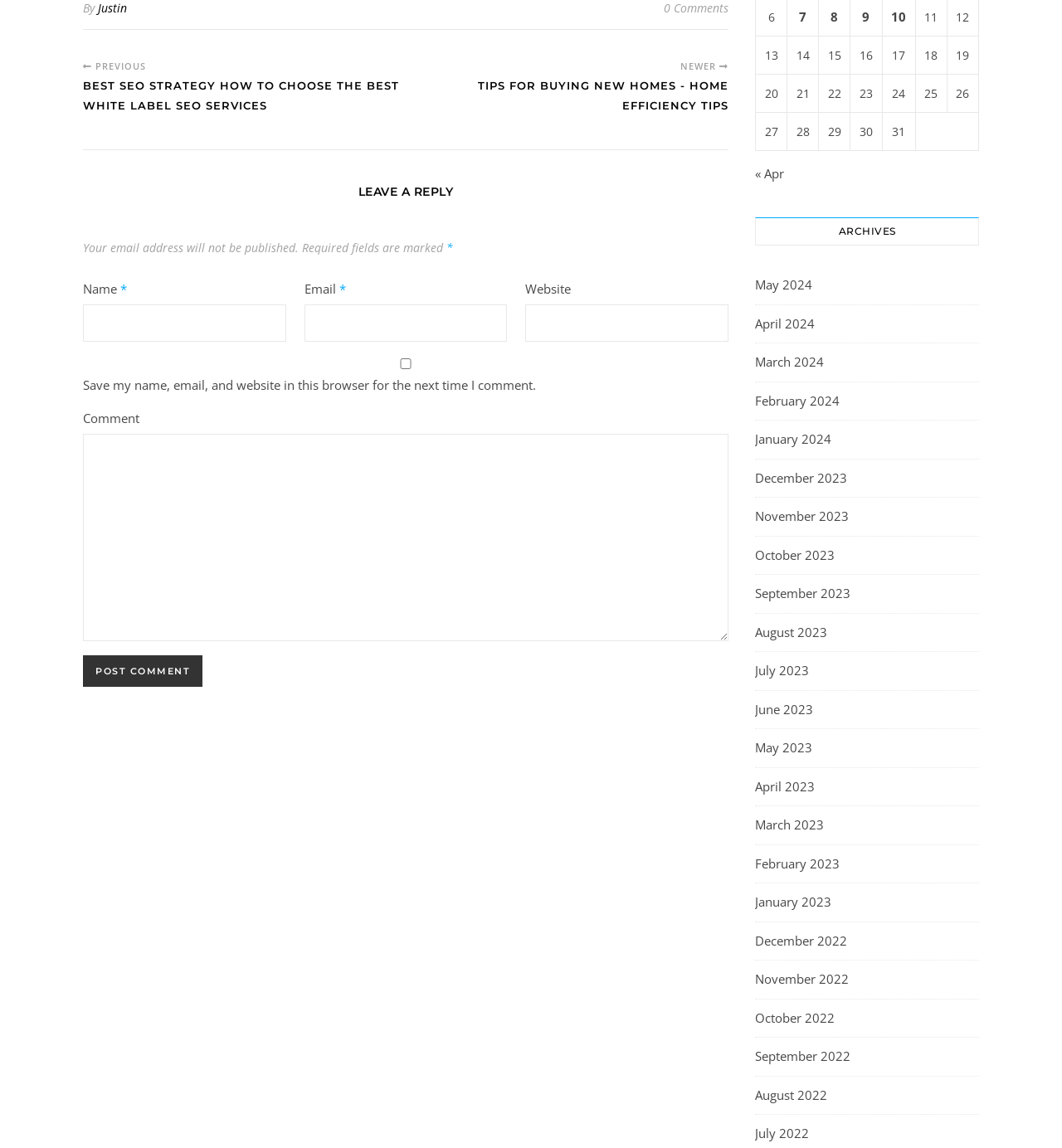Identify the coordinates of the bounding box for the element that must be clicked to accomplish the instruction: "Enter your name in the 'Name' field".

[0.078, 0.265, 0.269, 0.298]